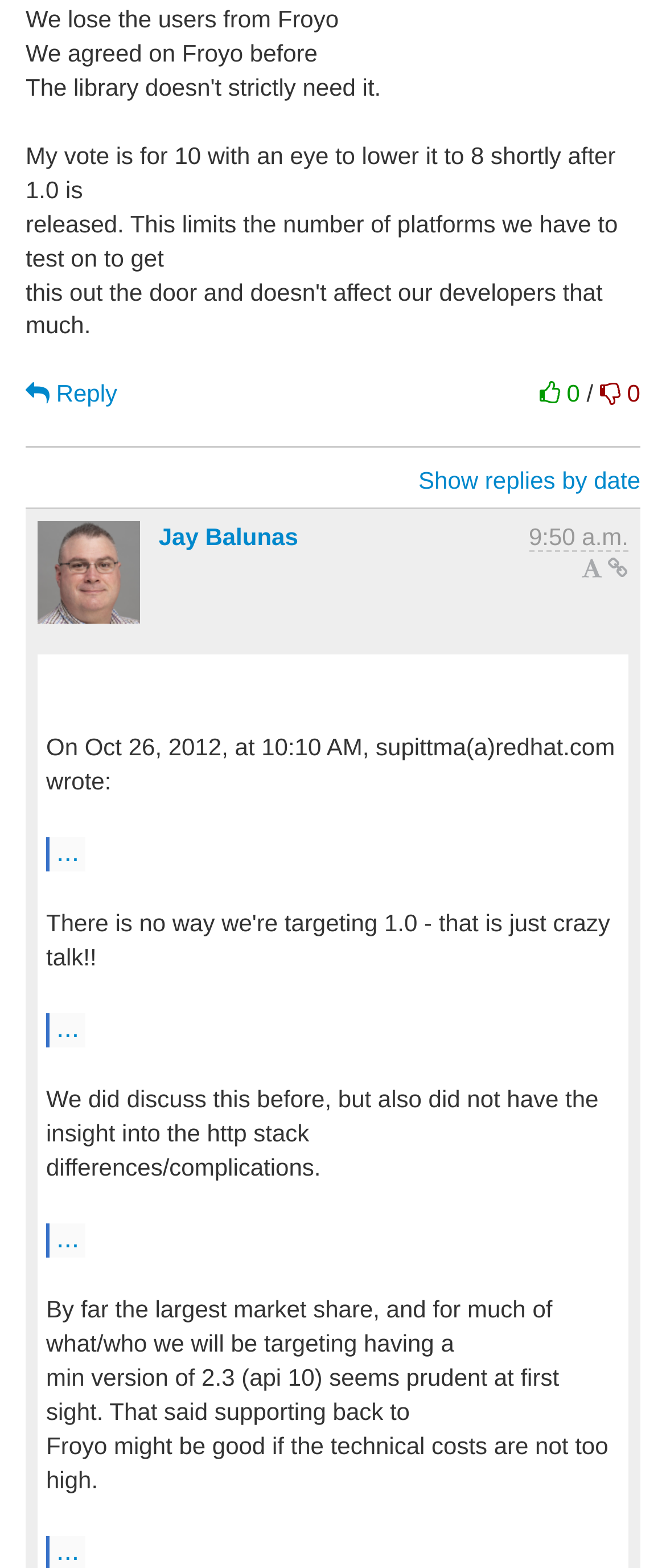Refer to the element description Show replies by date and identify the corresponding bounding box in the screenshot. Format the coordinates as (top-left x, top-left y, bottom-right x, bottom-right y) with values in the range of 0 to 1.

[0.628, 0.298, 0.962, 0.315]